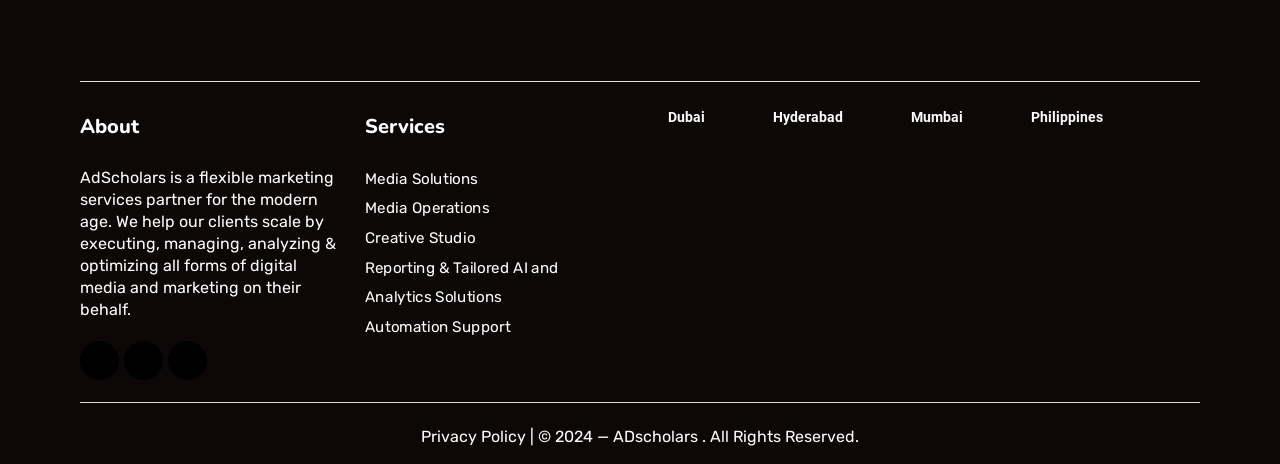Please find the bounding box coordinates for the clickable element needed to perform this instruction: "Visit Facebook page".

[0.062, 0.735, 0.093, 0.819]